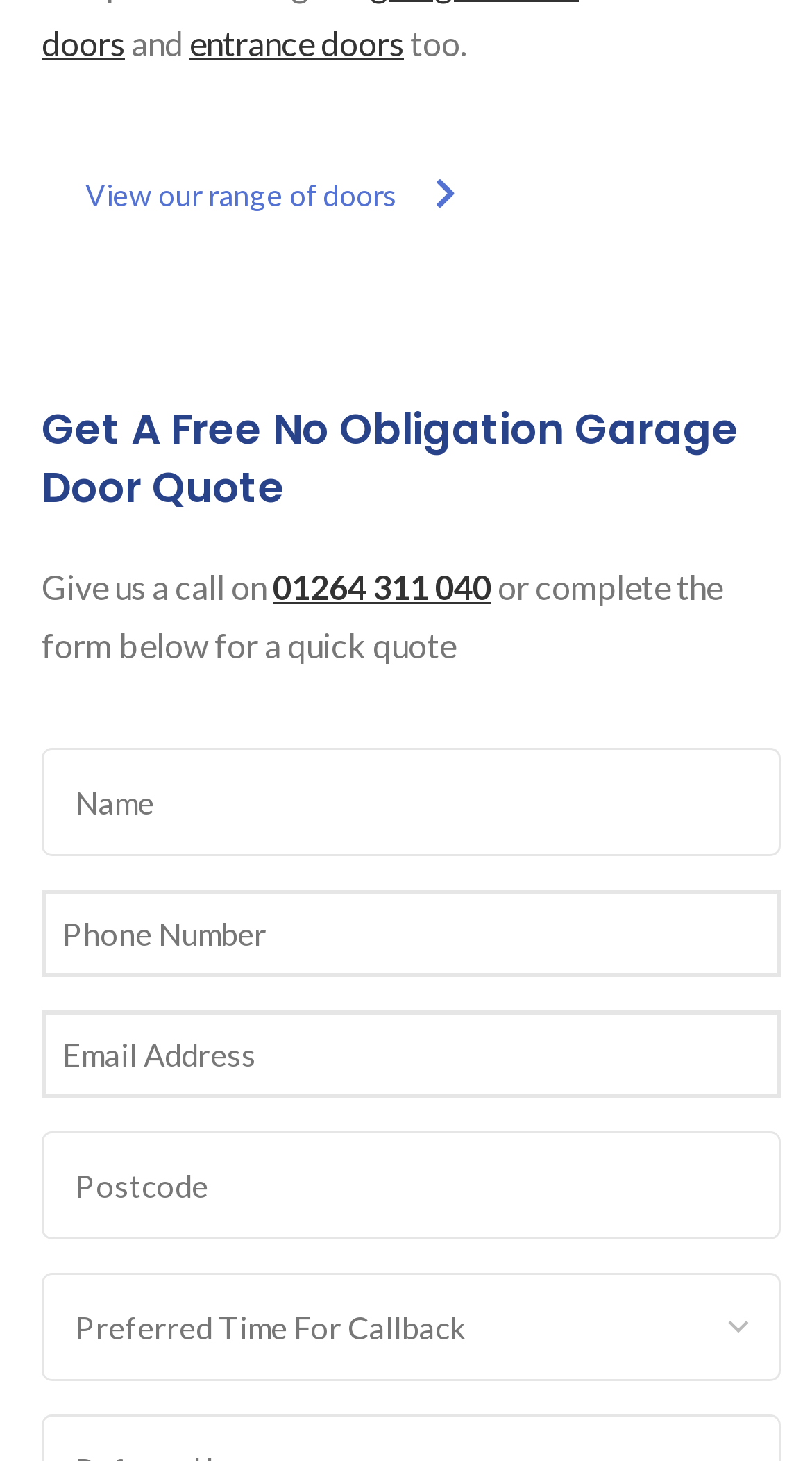Determine the bounding box coordinates for the area you should click to complete the following instruction: "Get a free quote by filling out the form".

[0.051, 0.388, 0.89, 0.455]